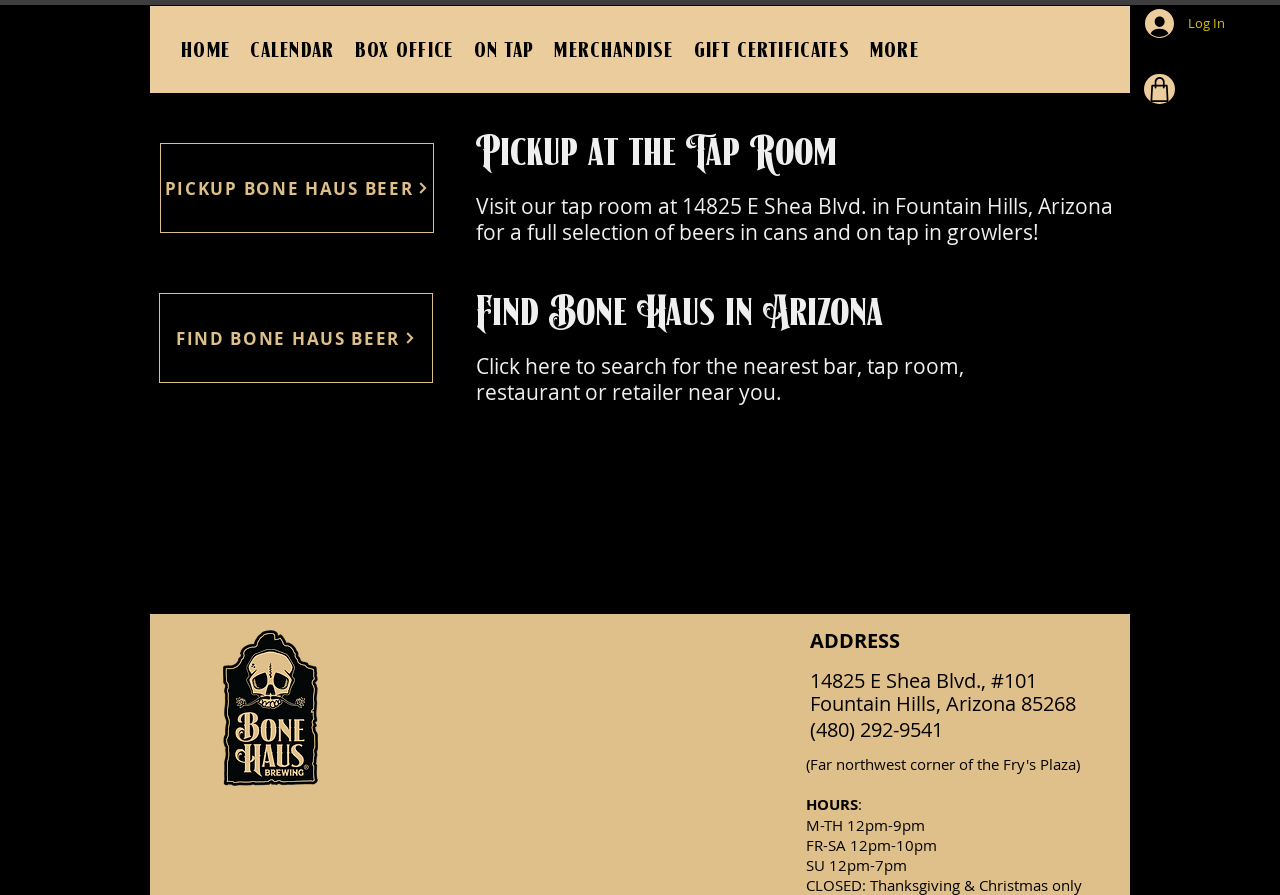Specify the bounding box coordinates of the area to click in order to execute this command: 'Click on the HOME link'. The coordinates should consist of four float numbers ranging from 0 to 1, and should be formatted as [left, top, right, bottom].

[0.137, 0.007, 0.185, 0.104]